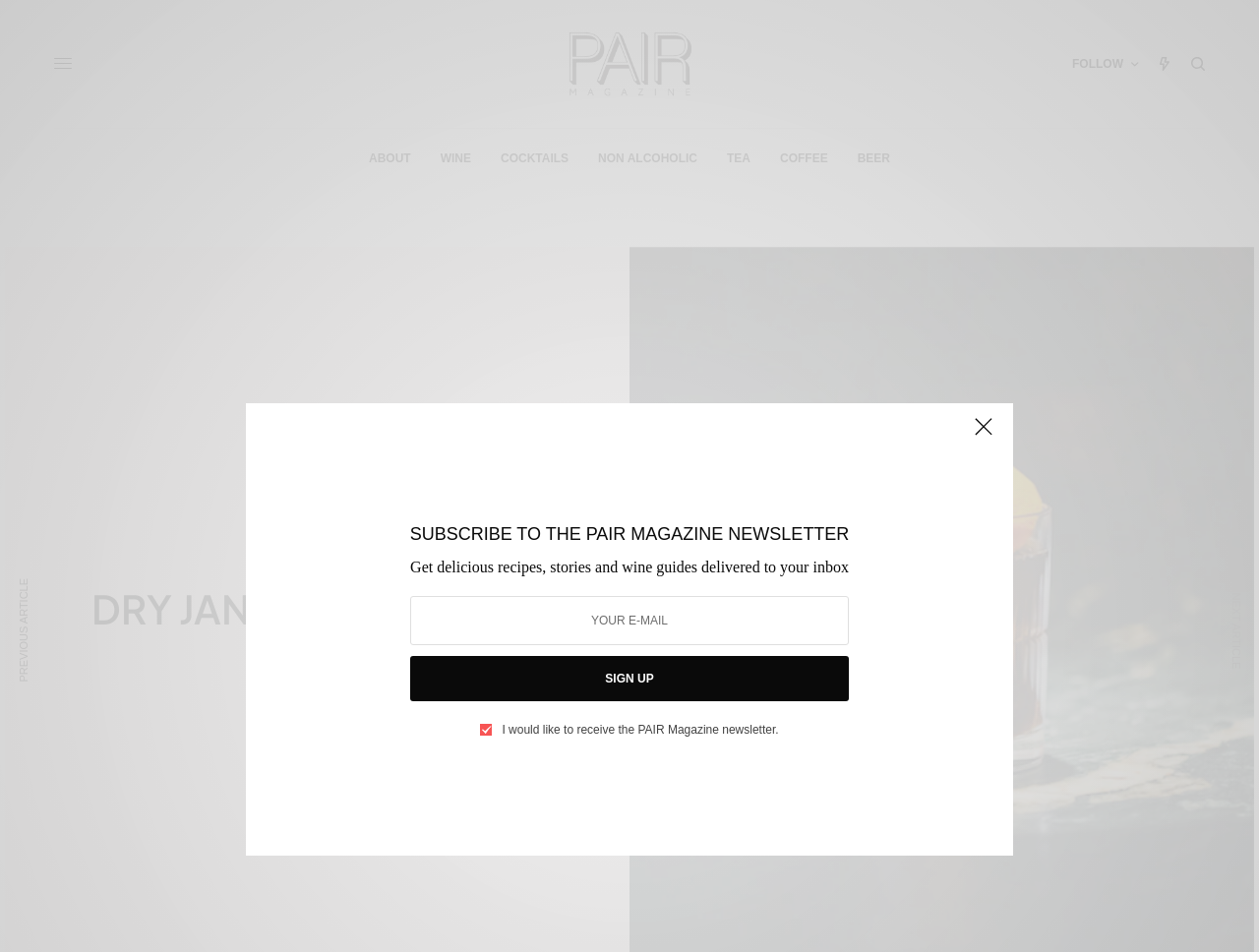Kindly provide the bounding box coordinates of the section you need to click on to fulfill the given instruction: "Visit the ABOUT page".

[0.293, 0.135, 0.326, 0.197]